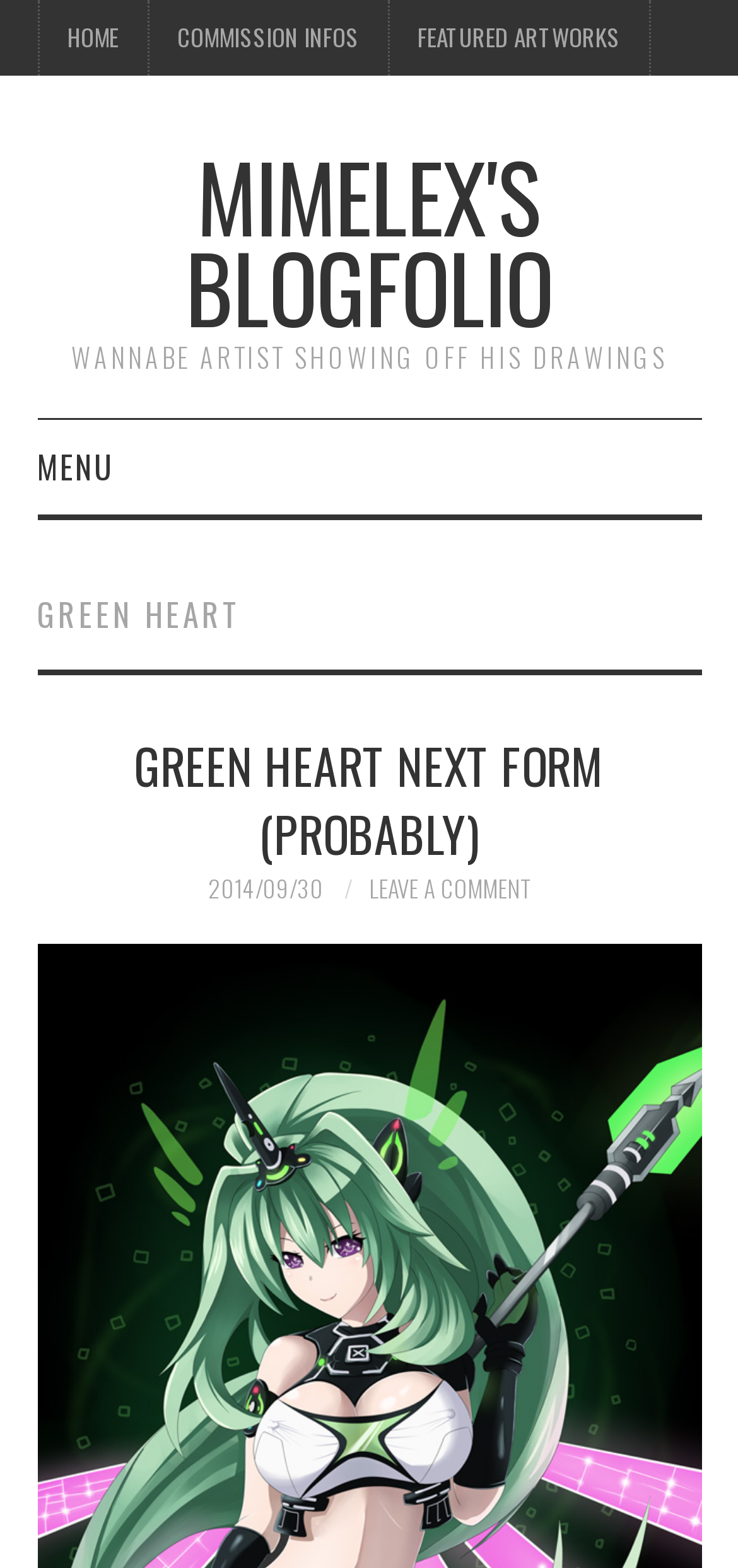Point out the bounding box coordinates of the section to click in order to follow this instruction: "view commission information".

[0.201, 0.0, 0.524, 0.048]